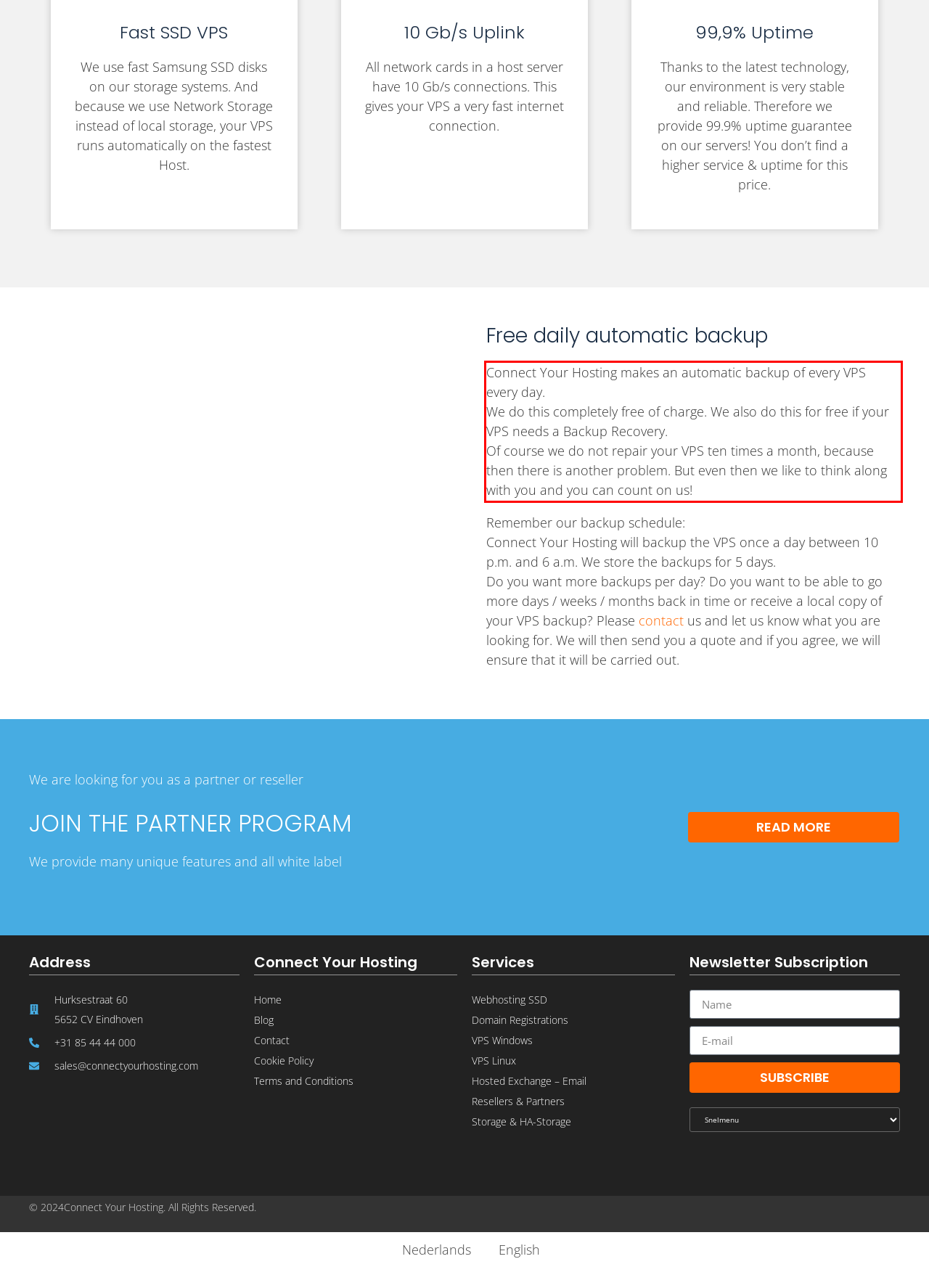Examine the screenshot of the webpage, locate the red bounding box, and perform OCR to extract the text contained within it.

Connect Your Hosting makes an automatic backup of every VPS every day. We do this completely free of charge. We also do this for free if your VPS needs a Backup Recovery. Of course we do not repair your VPS ten times a month, because then there is another problem. But even then we like to think along with you and you can count on us!